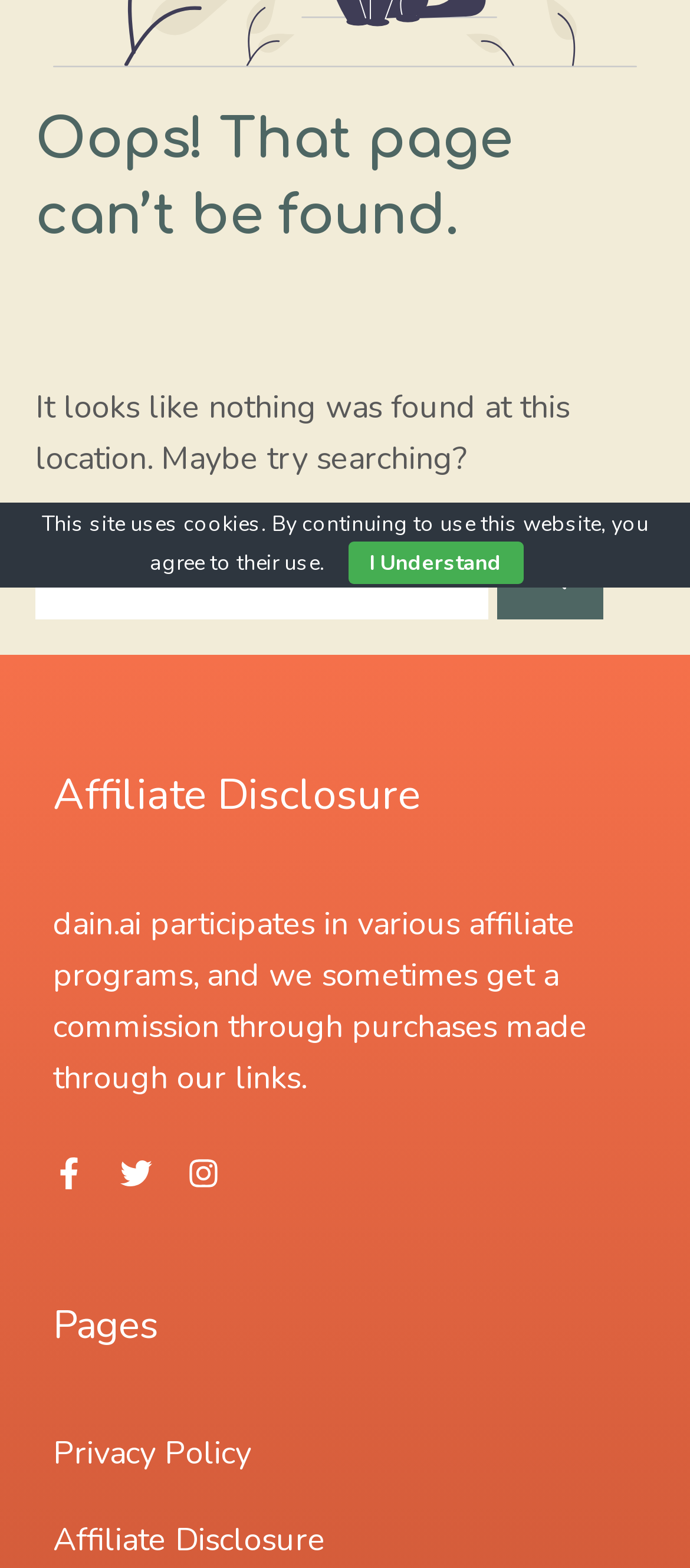Provide the bounding box coordinates for the UI element that is described by this text: "parent_node: Search for: aria-label="Search"". The coordinates should be in the form of four float numbers between 0 and 1: [left, top, right, bottom].

[0.721, 0.34, 0.874, 0.395]